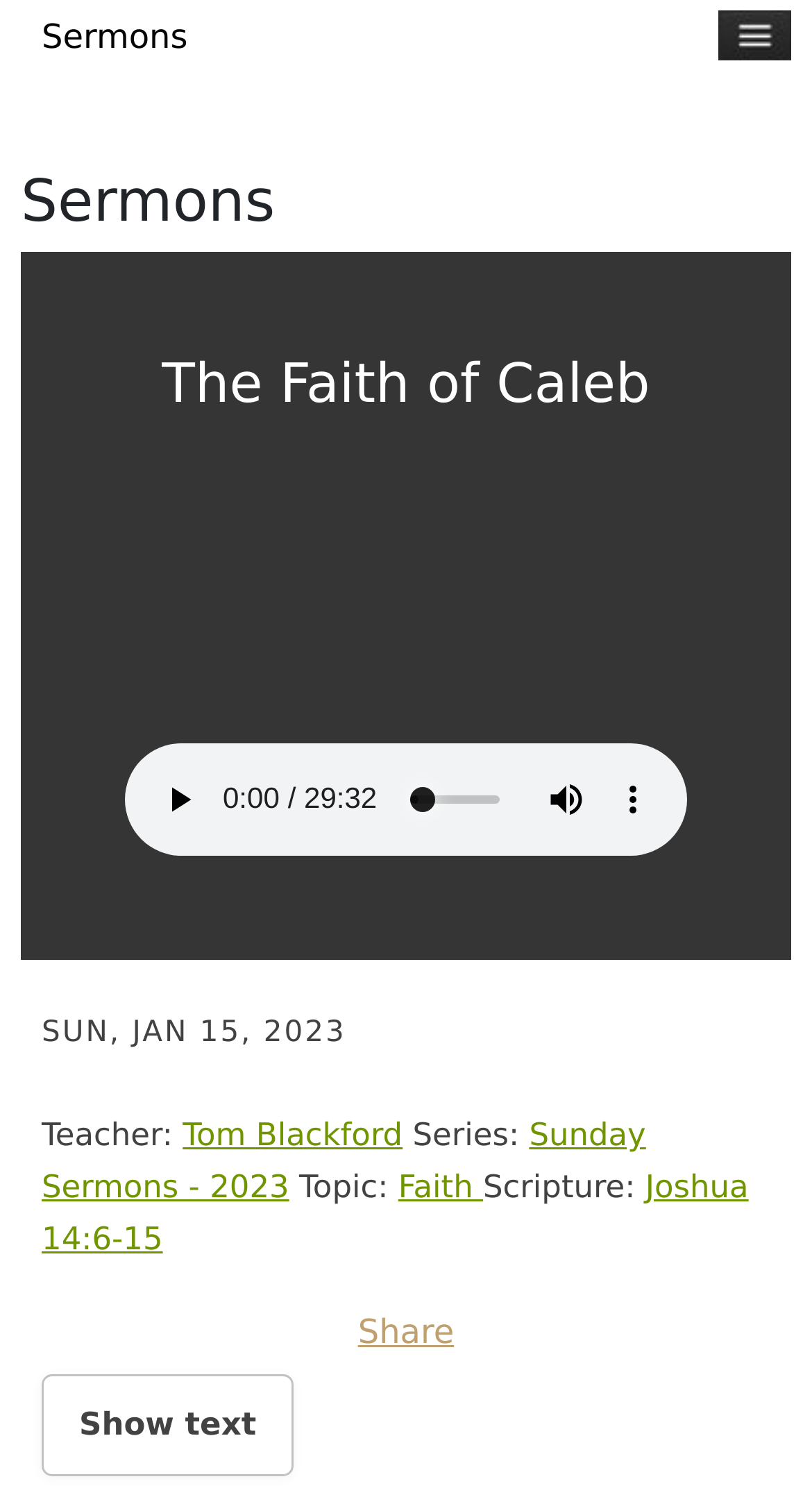Determine the bounding box for the UI element described here: "Joshua 14:6-15".

[0.051, 0.777, 0.922, 0.837]